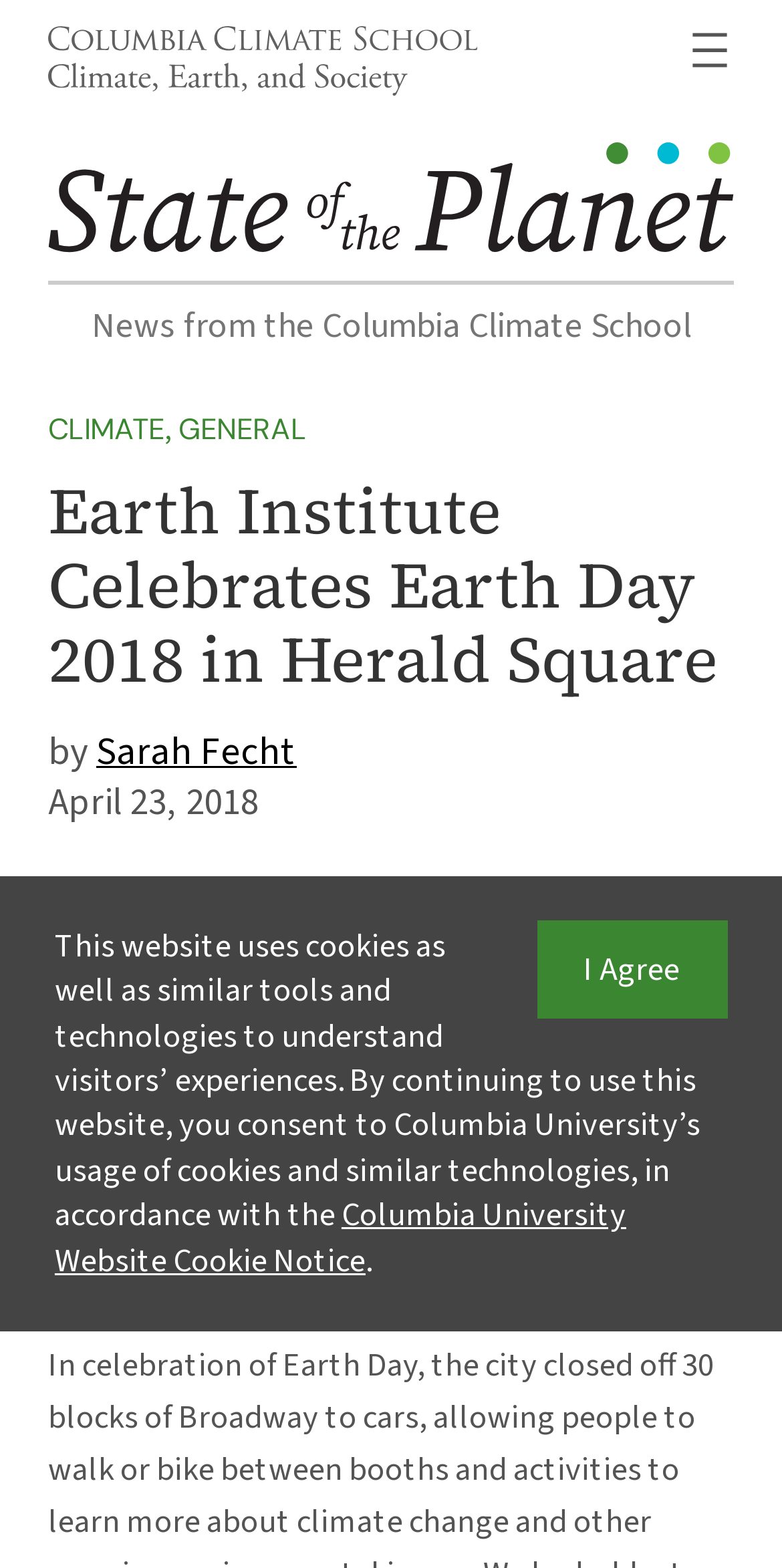What is the author of the article?
Please look at the screenshot and answer in one word or a short phrase.

Sarah Fecht